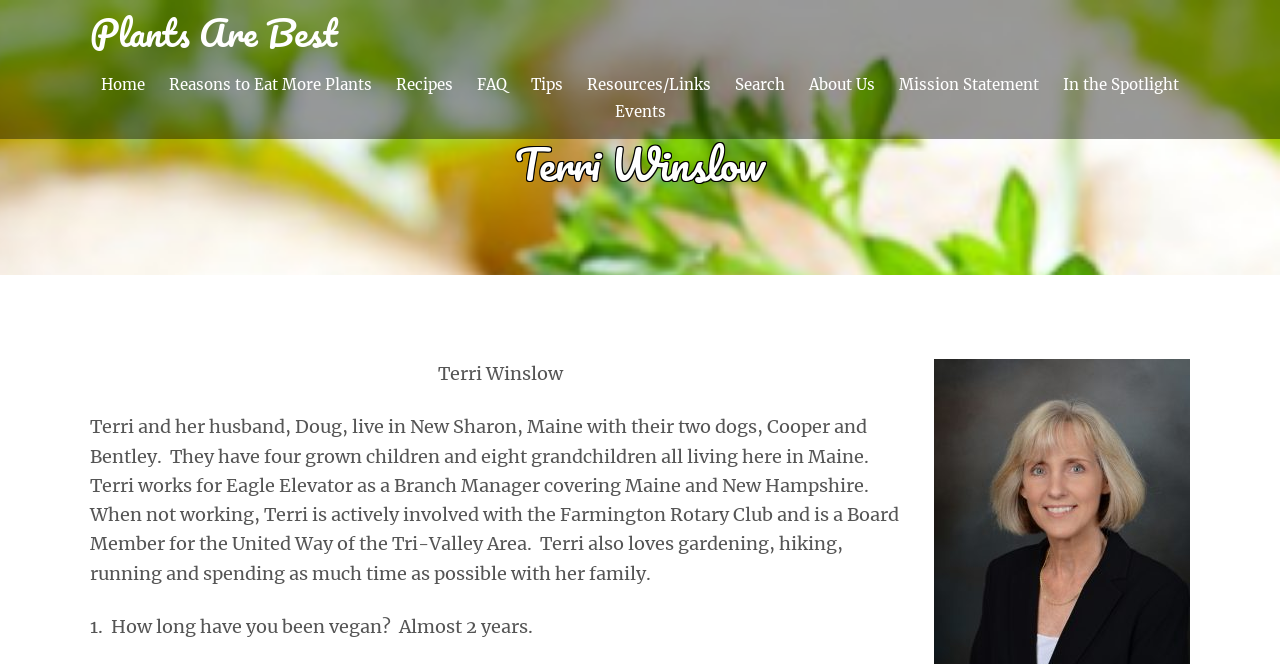What is Terri Winslow's occupation?
Using the image provided, answer with just one word or phrase.

Branch Manager